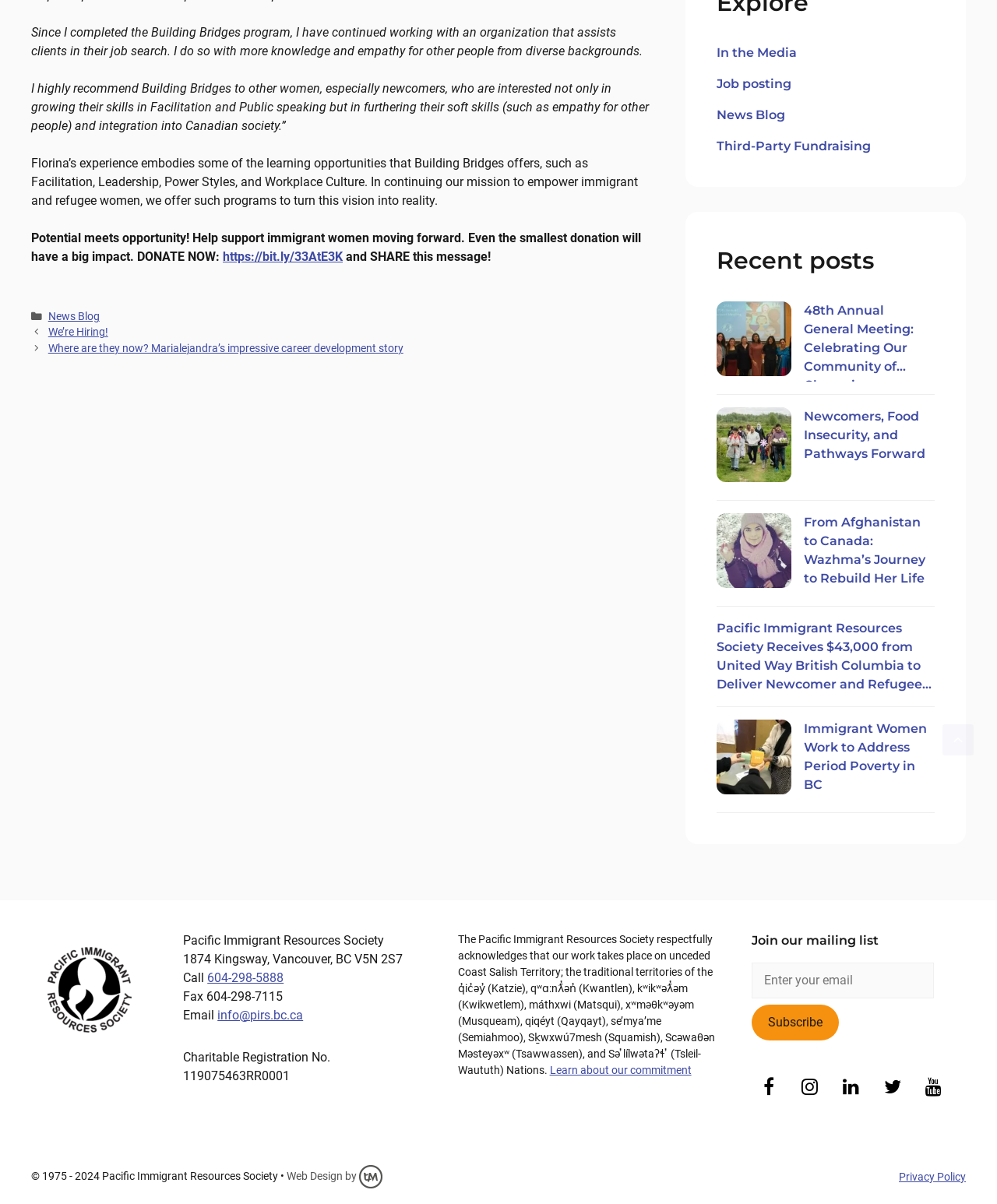Using the provided element description: "604-298-5888", determine the bounding box coordinates of the corresponding UI element in the screenshot.

[0.208, 0.806, 0.285, 0.818]